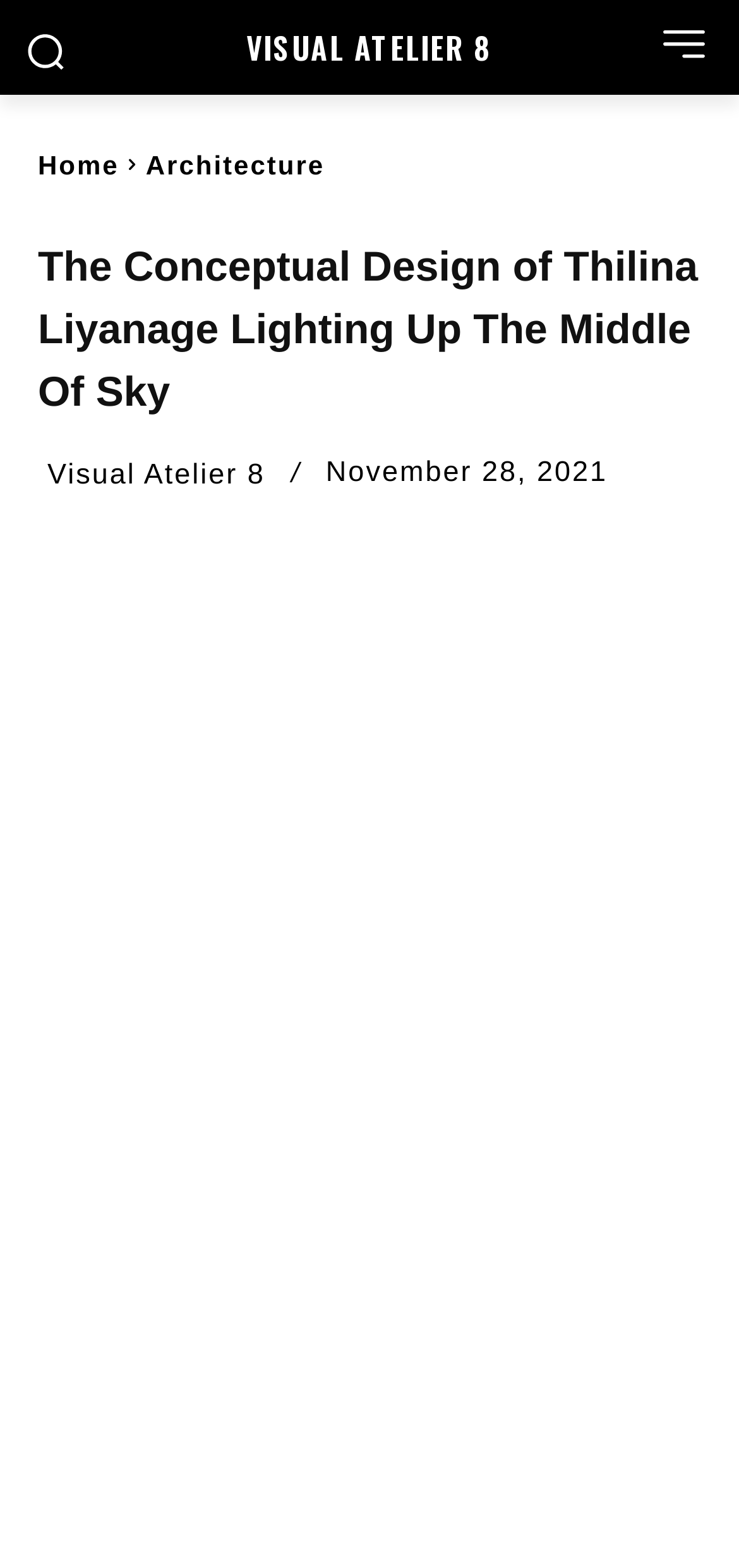What is the name of the designer?
Based on the visual details in the image, please answer the question thoroughly.

The name of the designer can be inferred from the heading 'The Conceptual Design of Thilina Liyanage Lighting Up The Middle Of Sky' which suggests that Thilina Liyanage is the designer behind the conceptual design.